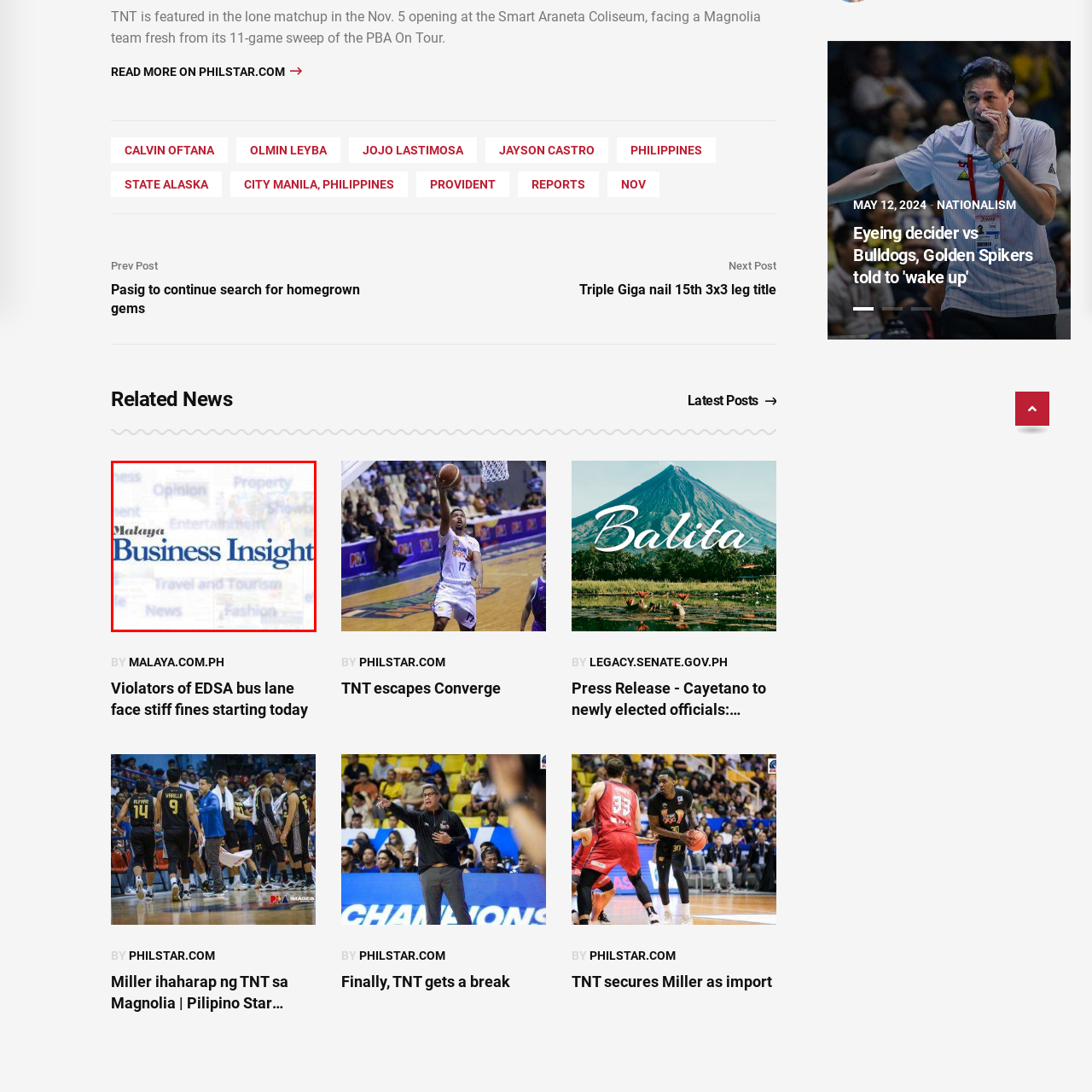Observe the section highlighted in yellow, What is the background of the logo? 
Please respond using a single word or phrase.

Subtly blurred